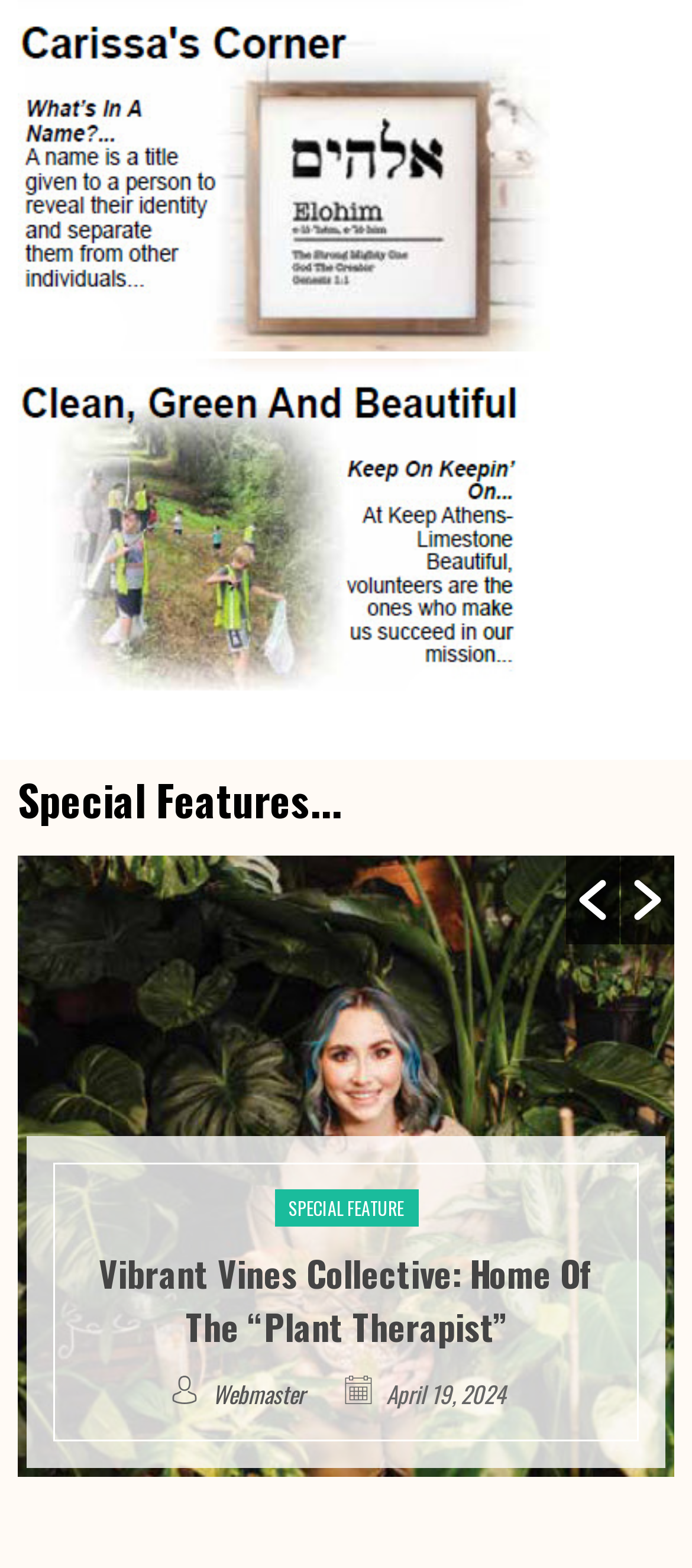Given the description "Special Feature", determine the bounding box of the corresponding UI element.

[0.396, 0.759, 0.604, 0.782]